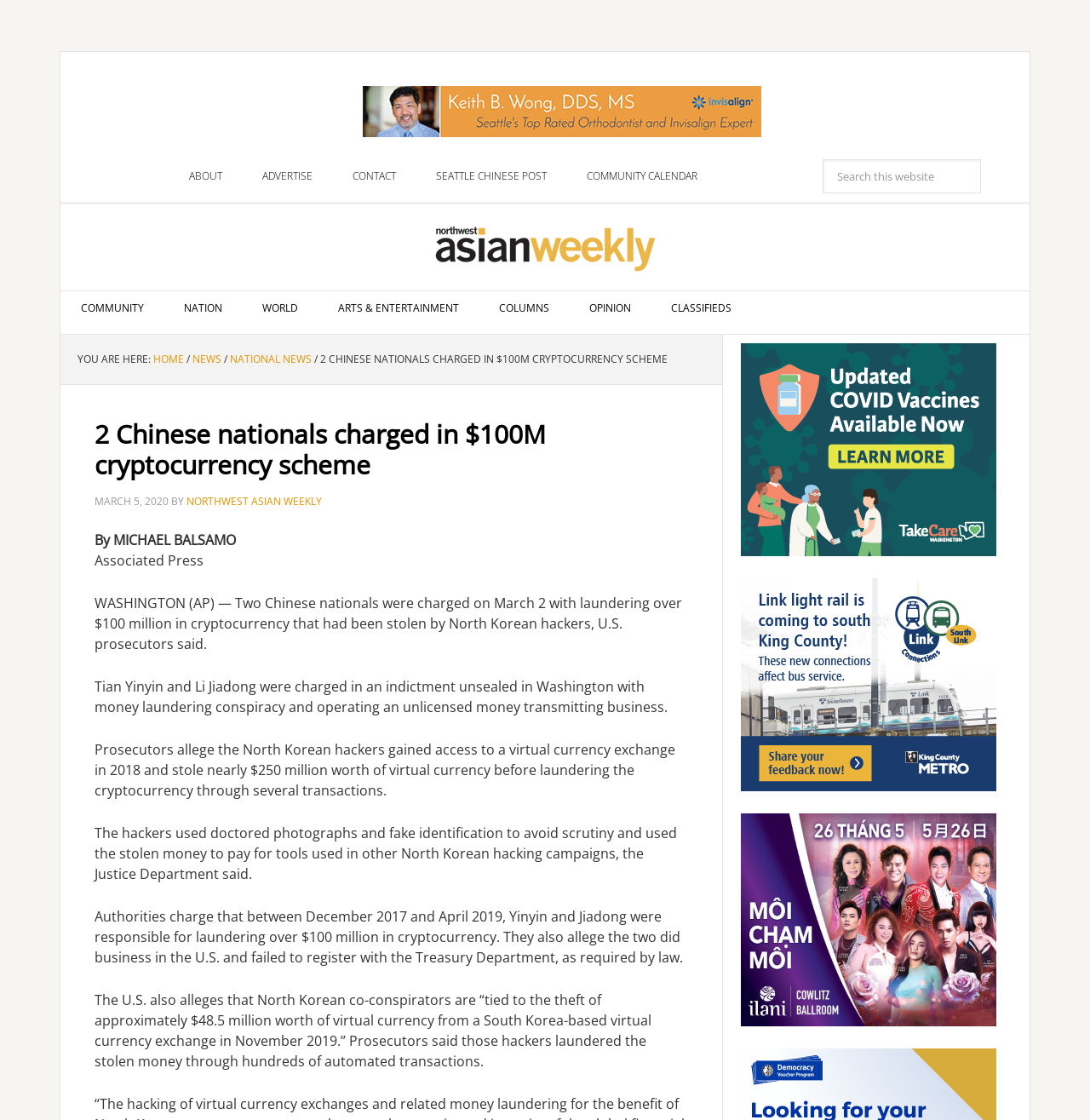Extract the main title from the webpage and generate its text.

2 Chinese nationals charged in $100M cryptocurrency scheme